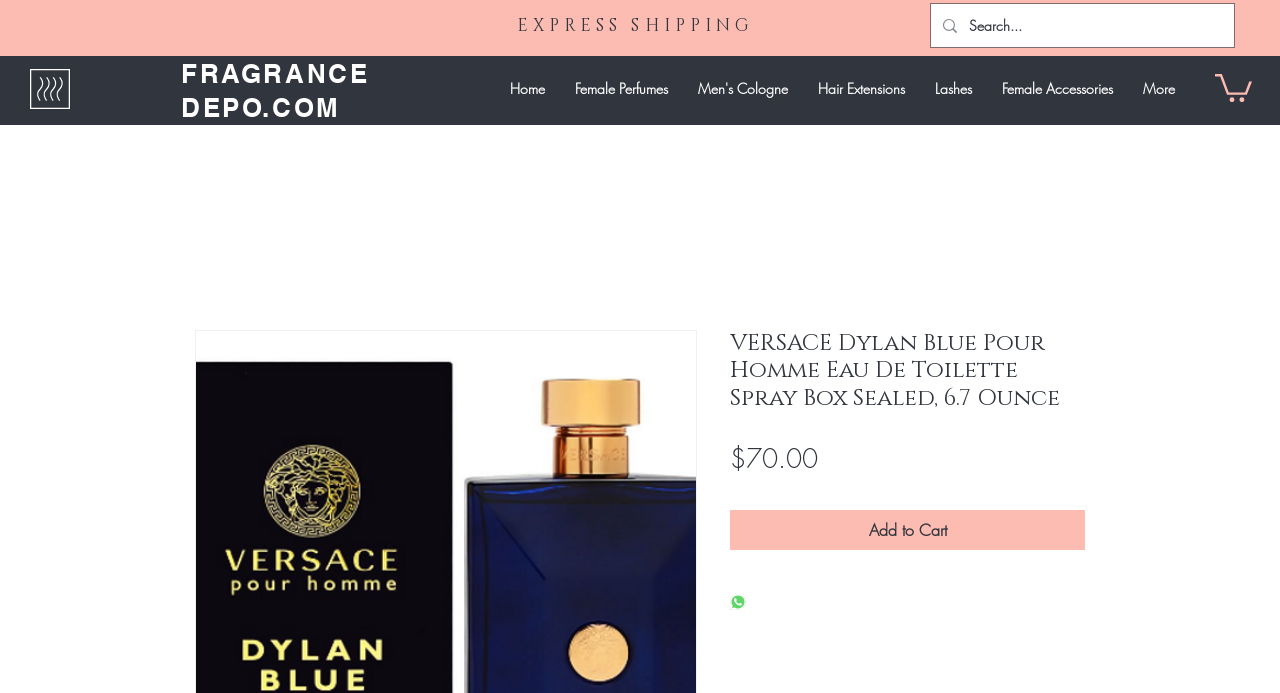What is the type of product being sold?
Answer the question with a detailed explanation, including all necessary information.

I found the product description in the heading element, which mentions 'Eau De Toilette Spray Box Sealed, 6.7 Ounce'. This suggests that the type of product being sold is an Eau De Toilette Spray.